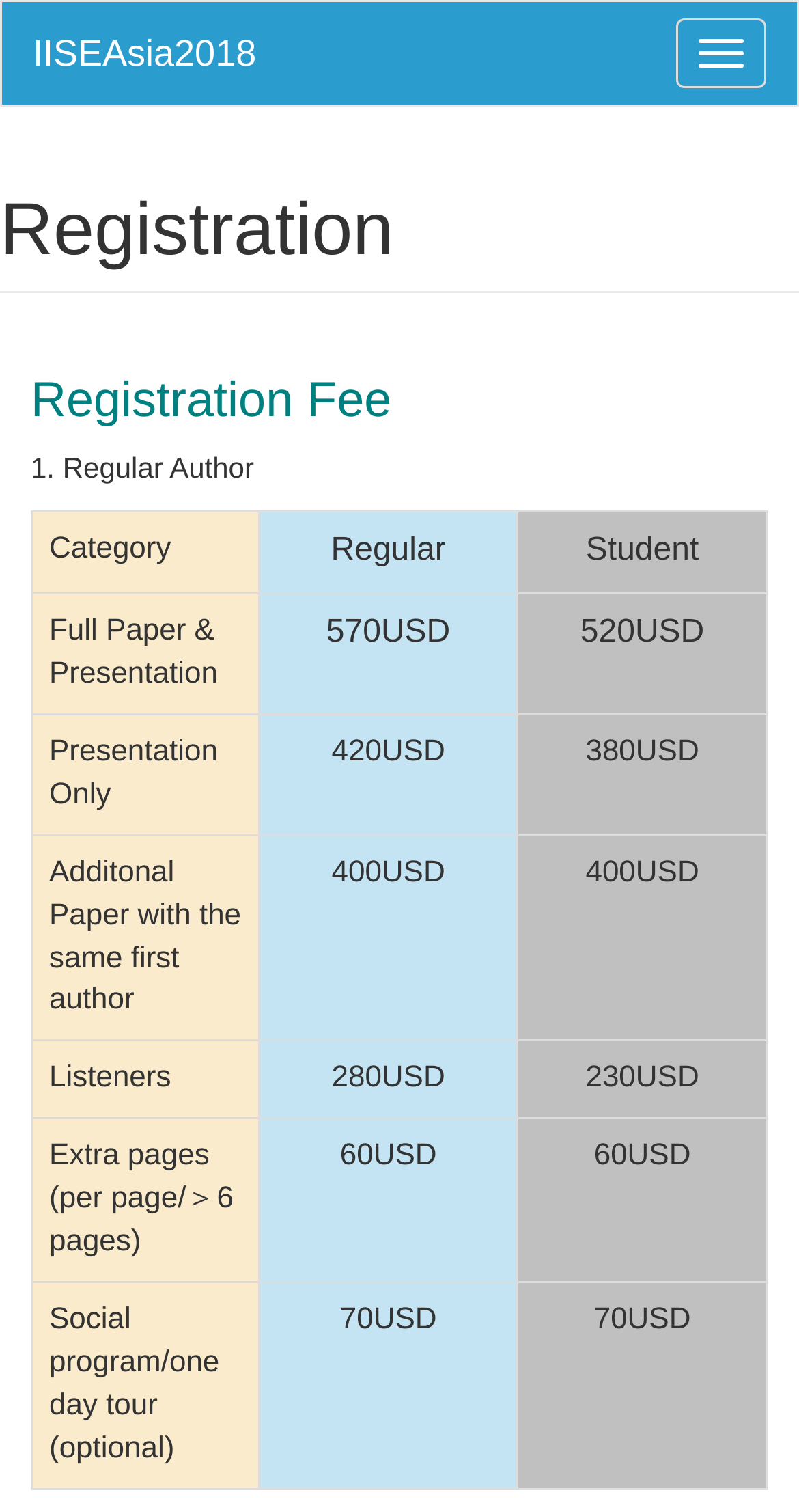What type of registration is available for students?
Give a detailed explanation using the information visible in the image.

By analyzing the table, I found that students have two registration options: 'Full Paper & Presentation' and 'Presentation Only', which are listed in the 'Student' column.